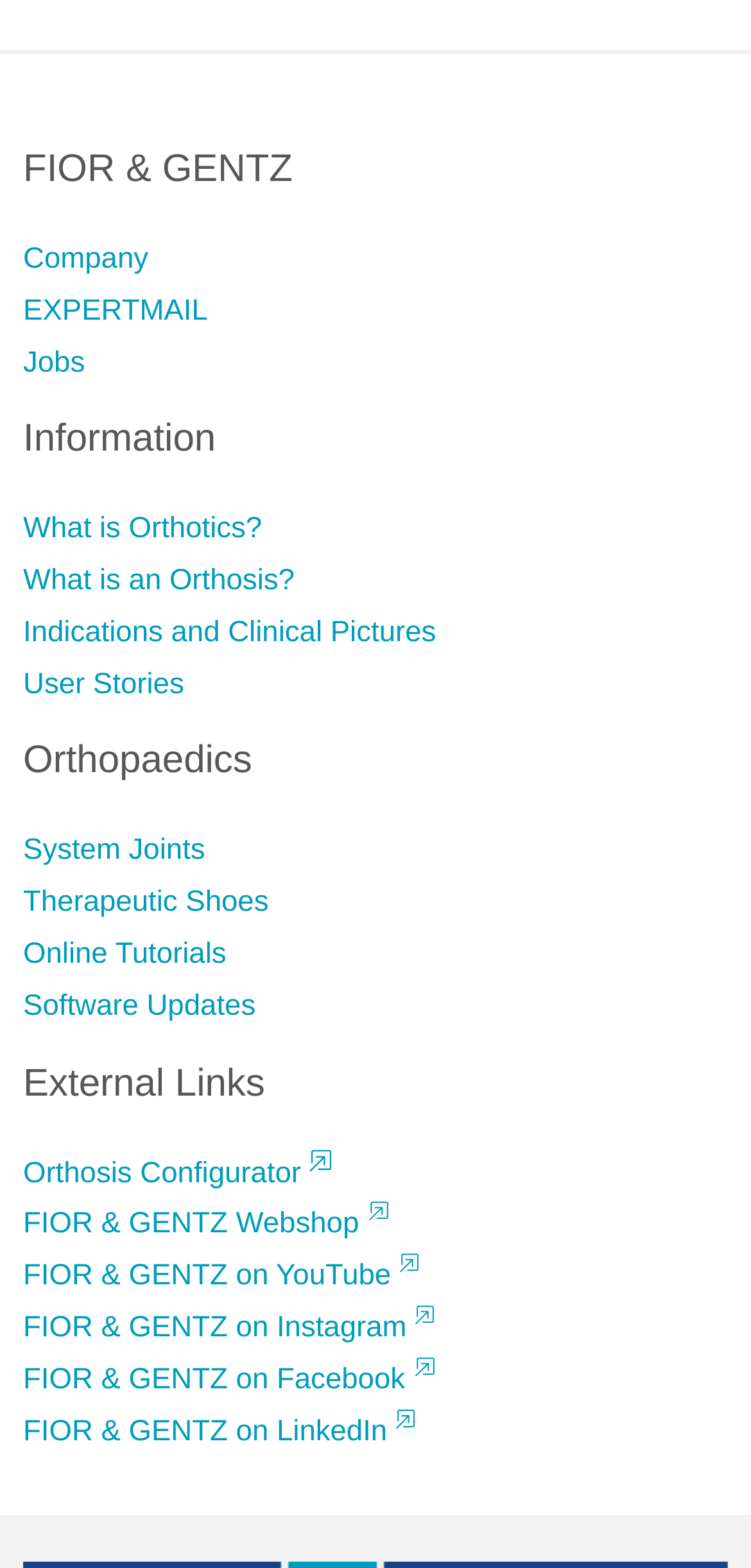What type of resources are available?
From the image, respond using a single word or phrase.

Tutorials and Software Updates